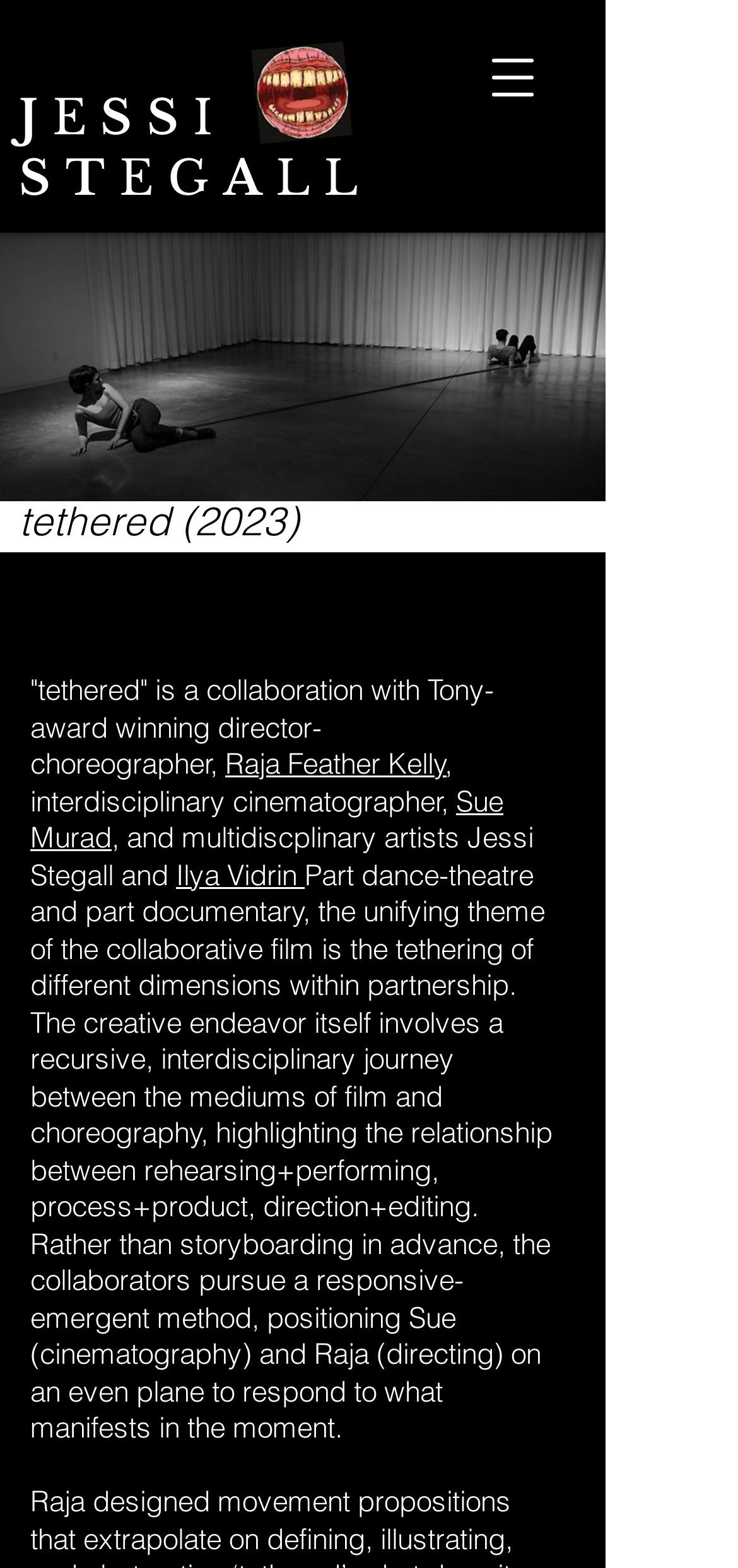Identify the bounding box of the UI element that matches this description: "JESSI STEGALL".

[0.026, 0.057, 0.504, 0.133]